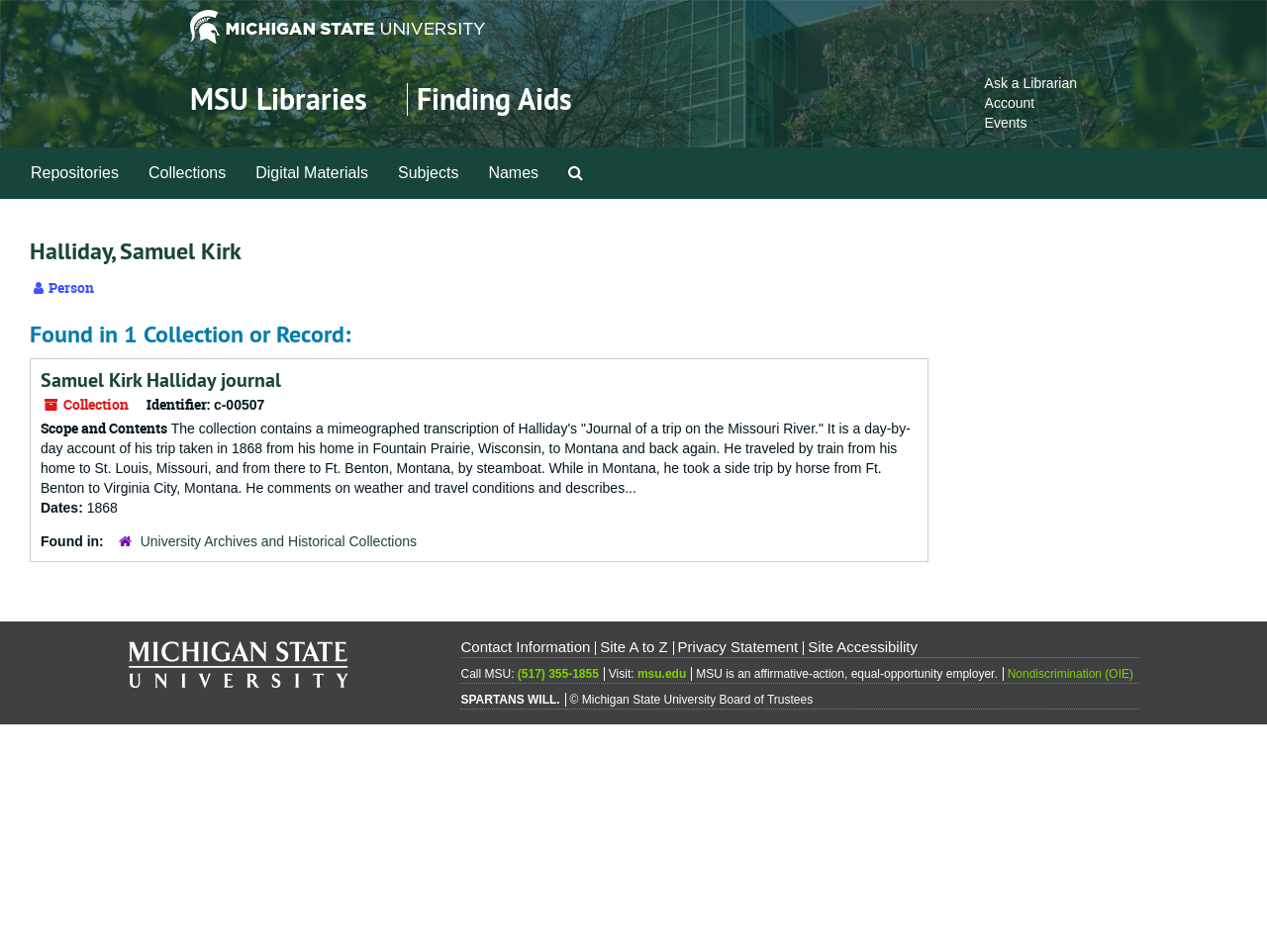Using the information shown in the image, answer the question with as much detail as possible: What is the name of the university whose archives and historical collections are described on this webpage?

The webpage has a link 'University Archives and Historical Collections' and a static text 'MSU Libraries' near the top, indicating that the webpage is about the archives and historical collections of Michigan State University.